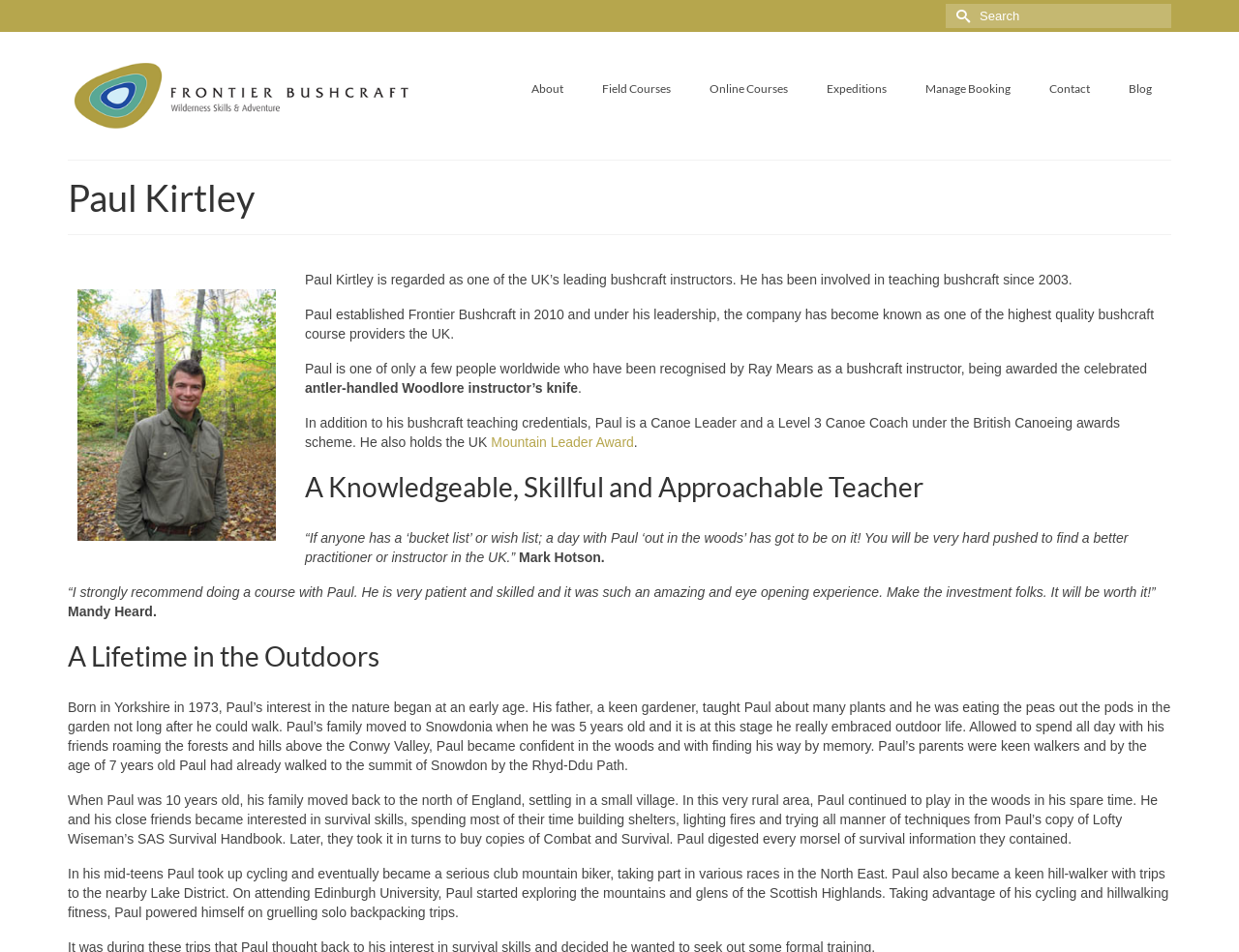Determine the bounding box coordinates of the region to click in order to accomplish the following instruction: "Submit a search query". Provide the coordinates as four float numbers between 0 and 1, specifically [left, top, right, bottom].

[0.763, 0.004, 0.787, 0.029]